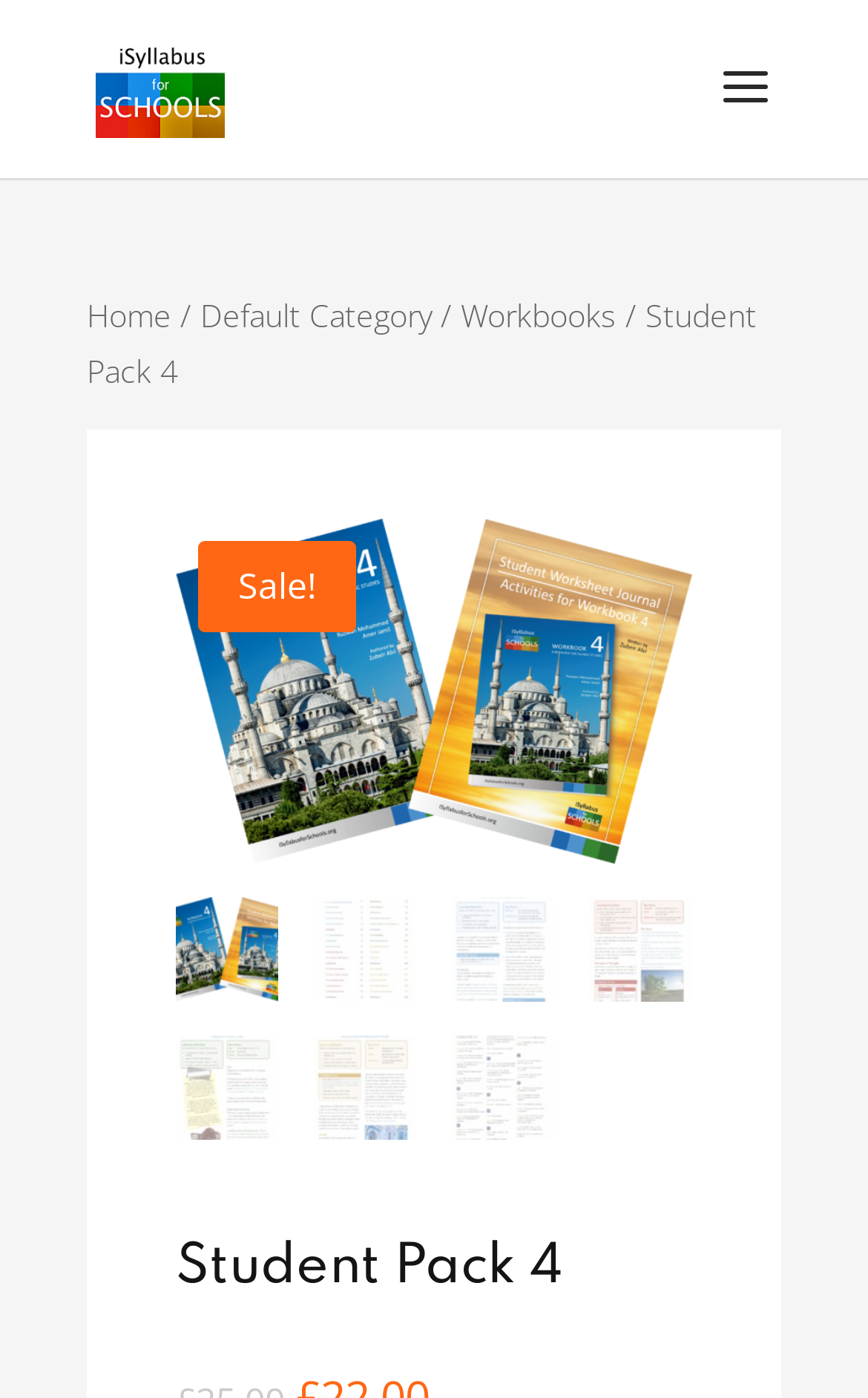Answer the question below with a single word or a brief phrase: 
What is the category of the workbook?

Default Category